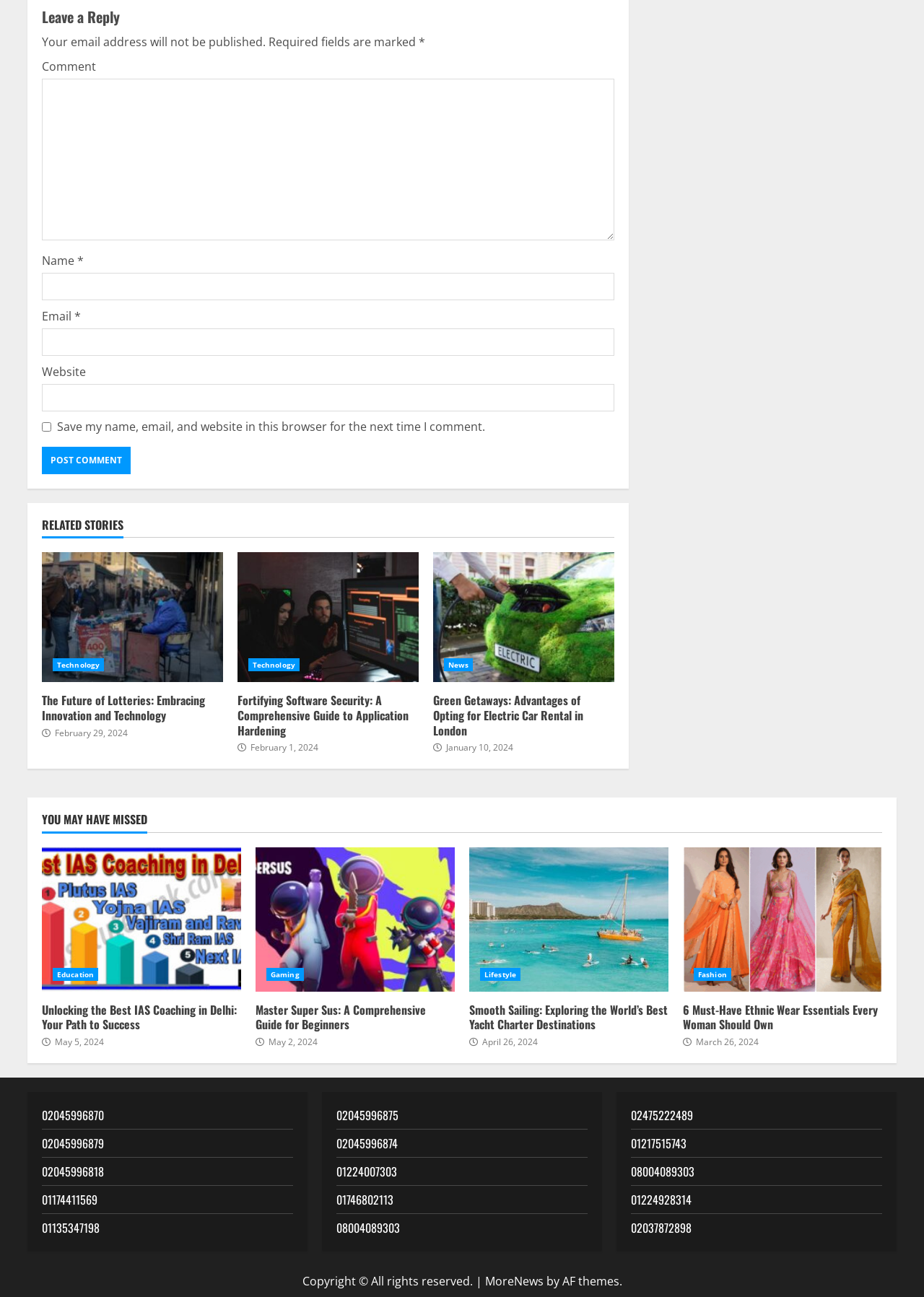What is the purpose of the checkbox?
Refer to the image and provide a thorough answer to the question.

The checkbox is located below the comment form and is labeled 'Save my name, email, and website in this browser for the next time I comment.' Its purpose is to allow users to save their comment information for future use.